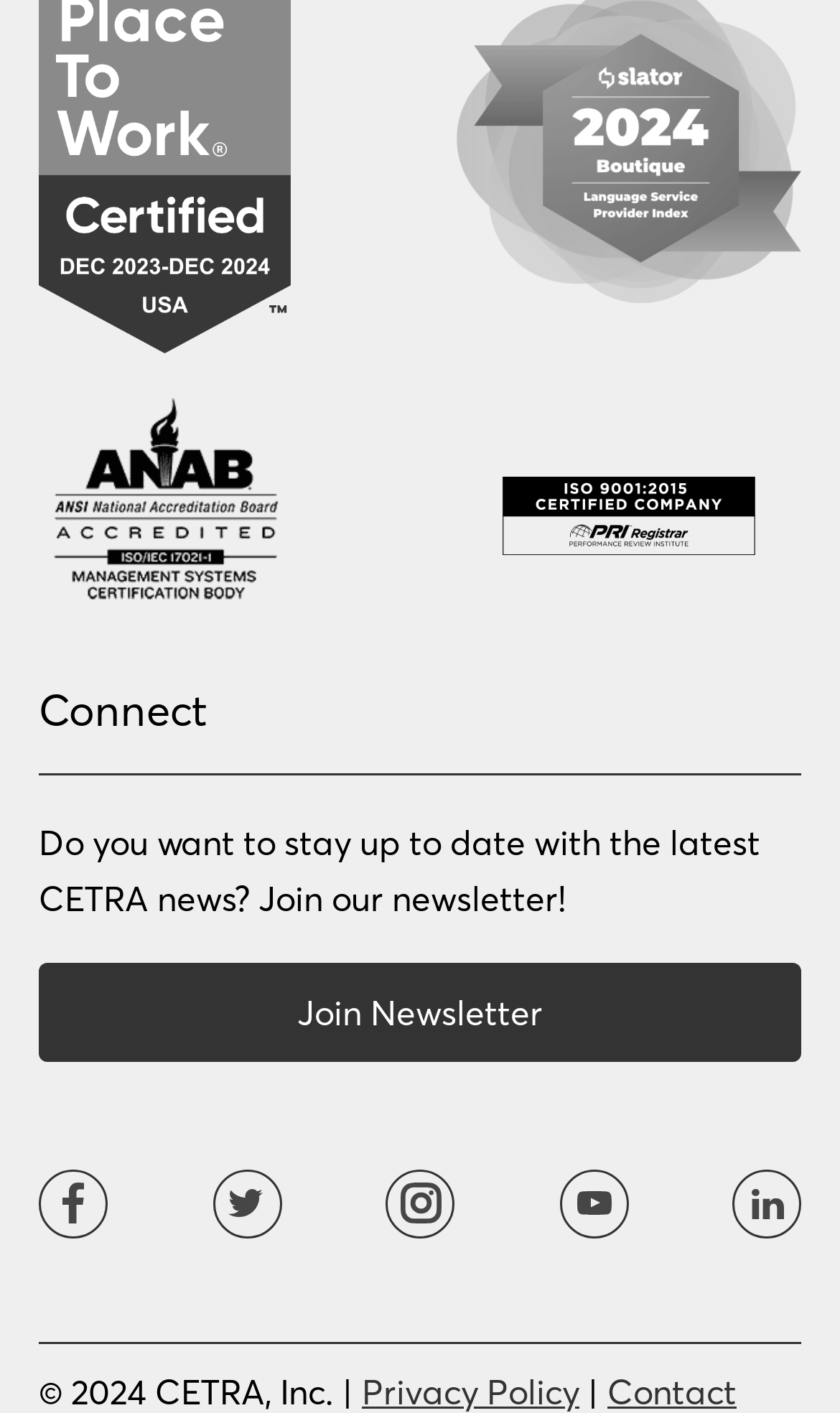What is the last language listed?
Use the screenshot to answer the question with a single word or phrase.

Xhosa